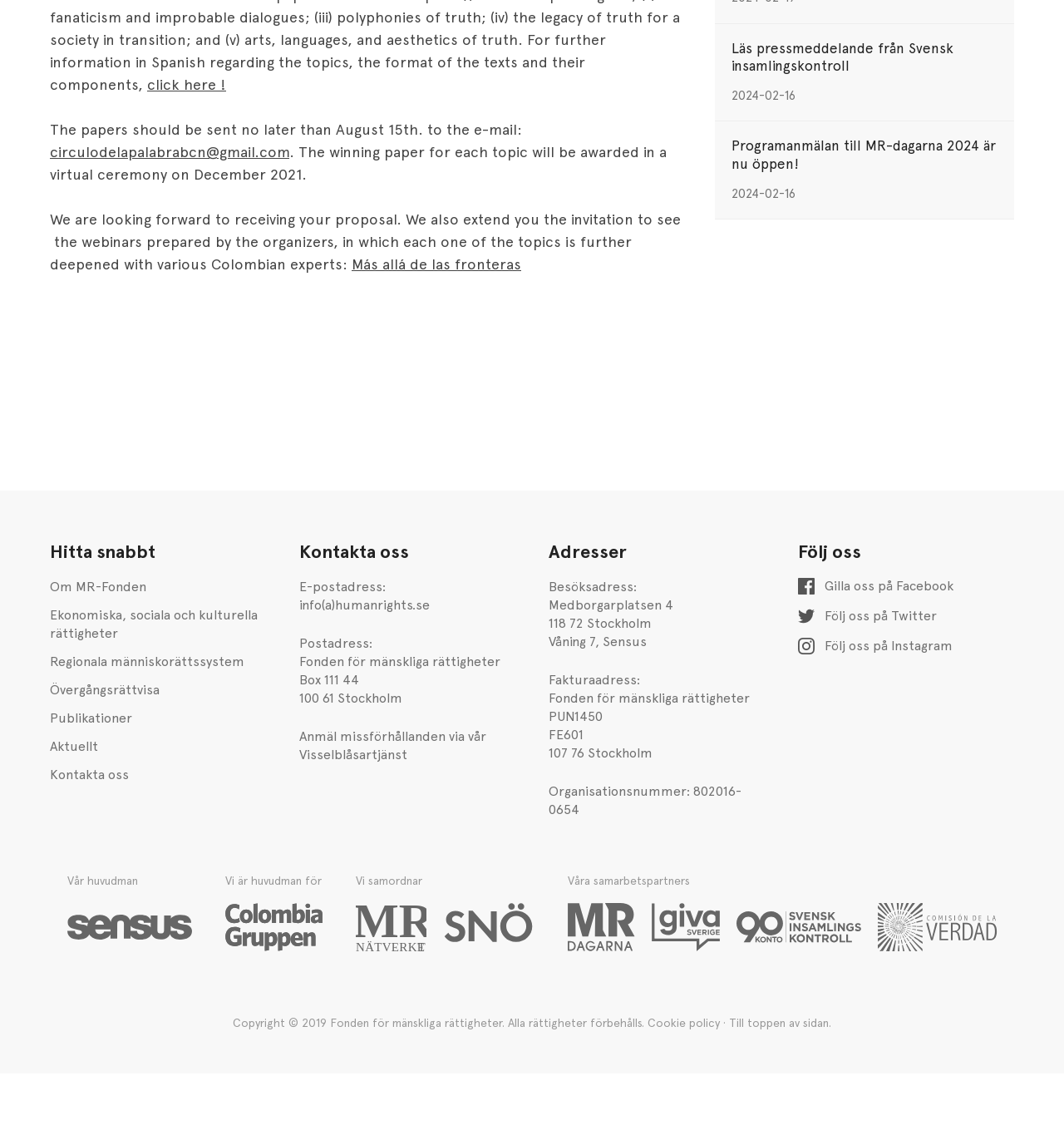What is the deadline for sending papers?
Answer with a single word or short phrase according to what you see in the image.

August 15th